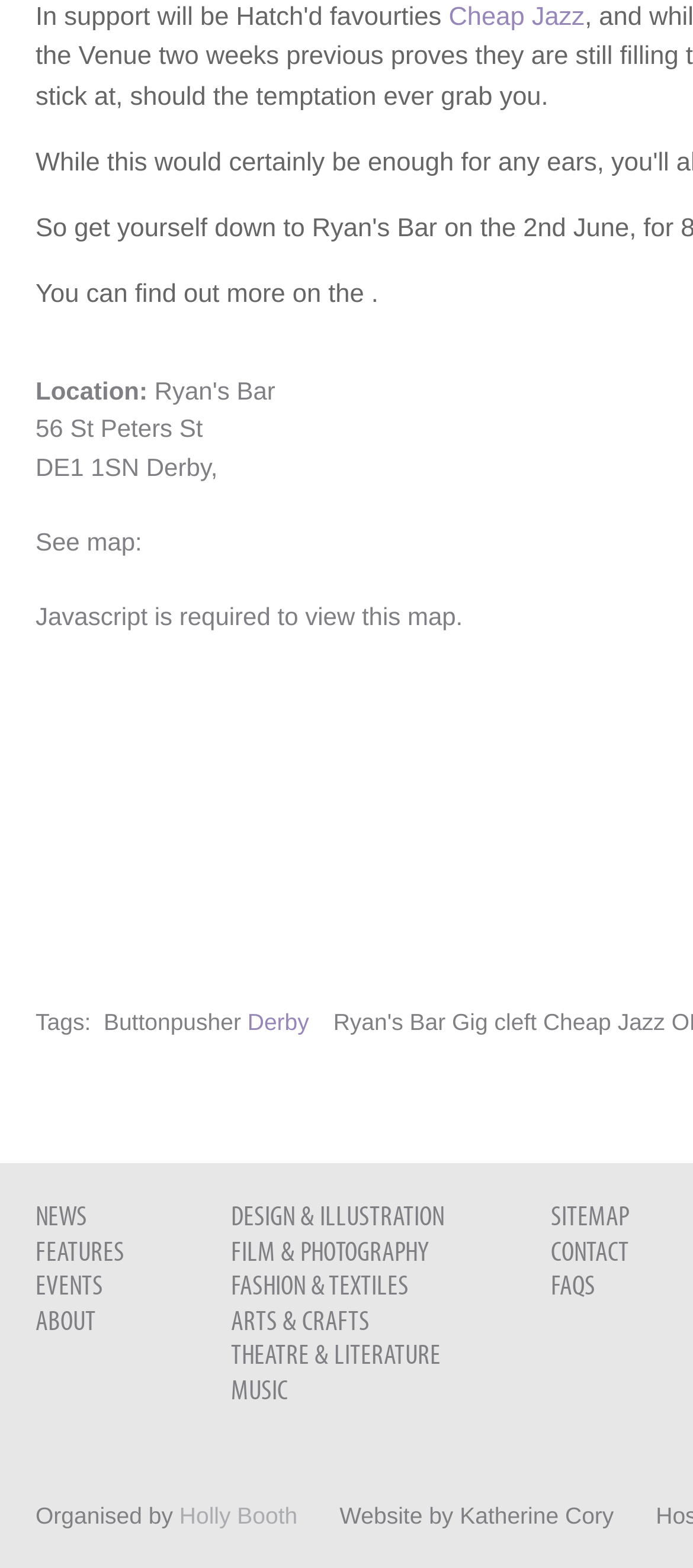Provide a brief response in the form of a single word or phrase:
What is the location of the event?

56 St Peters St, DE1 1SN, Derby